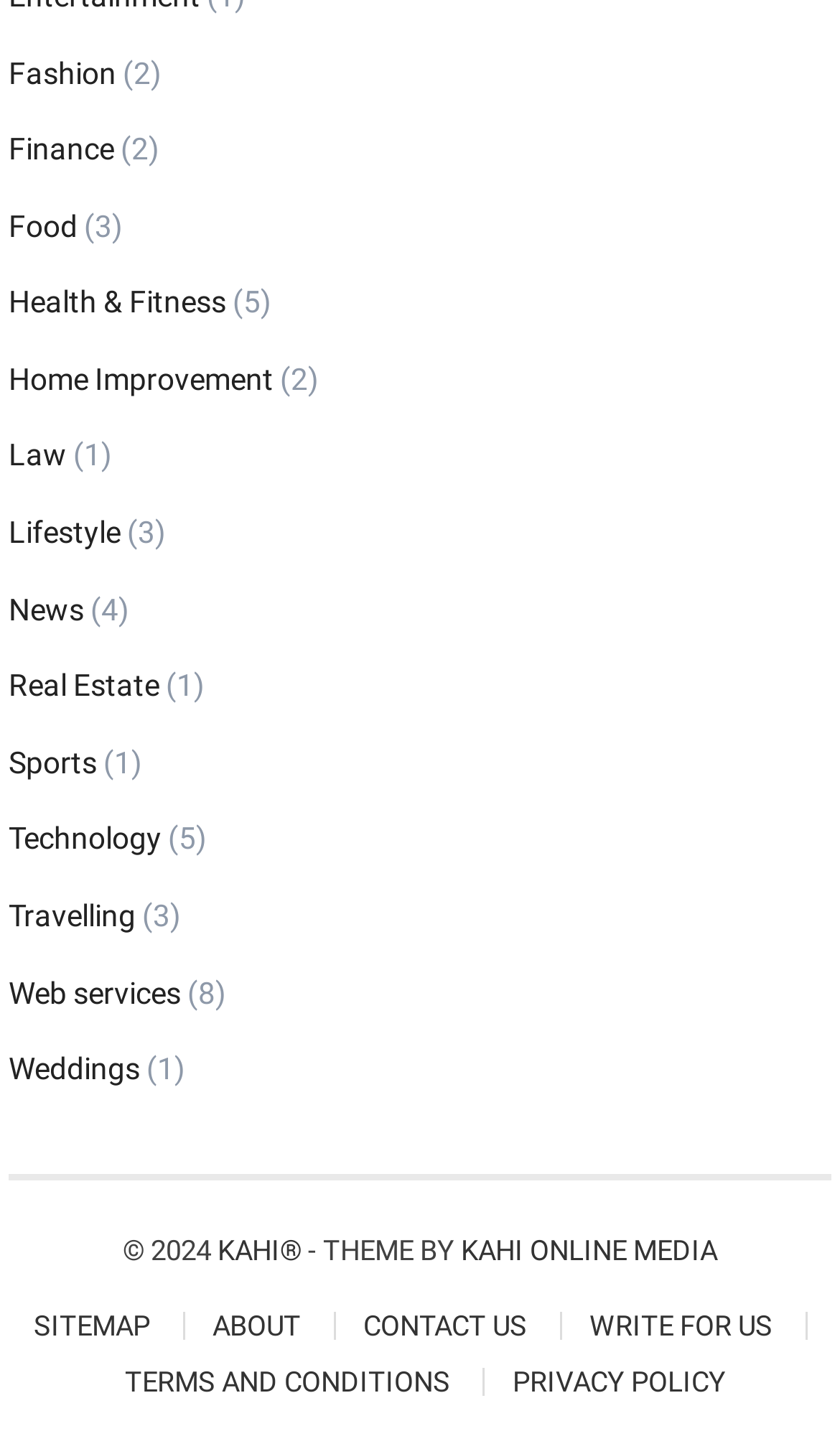Calculate the bounding box coordinates for the UI element based on the following description: "Write for Us". Ensure the coordinates are four float numbers between 0 and 1, i.e., [left, top, right, bottom].

[0.701, 0.901, 0.919, 0.924]